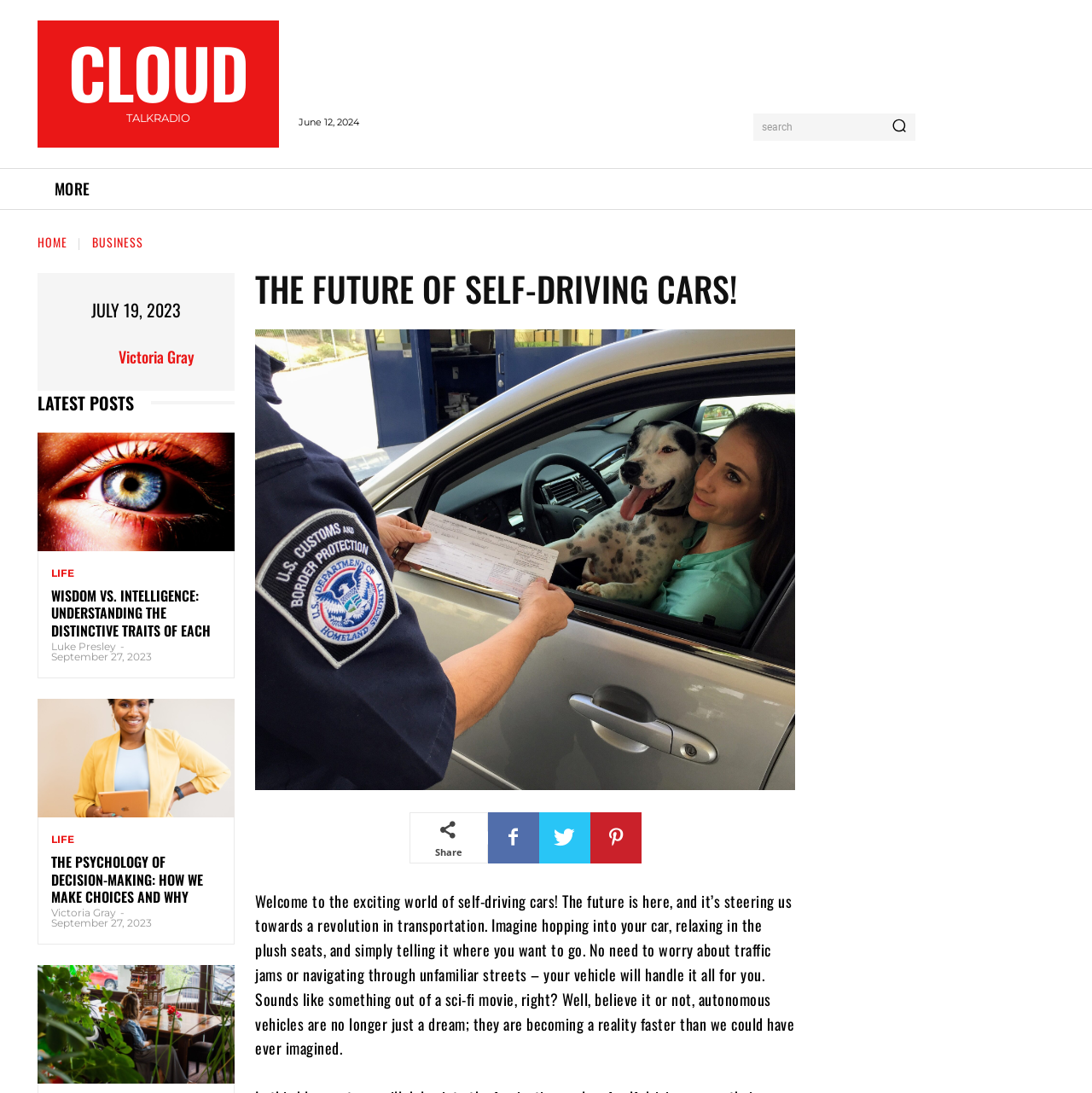Please specify the bounding box coordinates of the clickable section necessary to execute the following command: "Go to HOME page".

[0.034, 0.153, 0.099, 0.192]